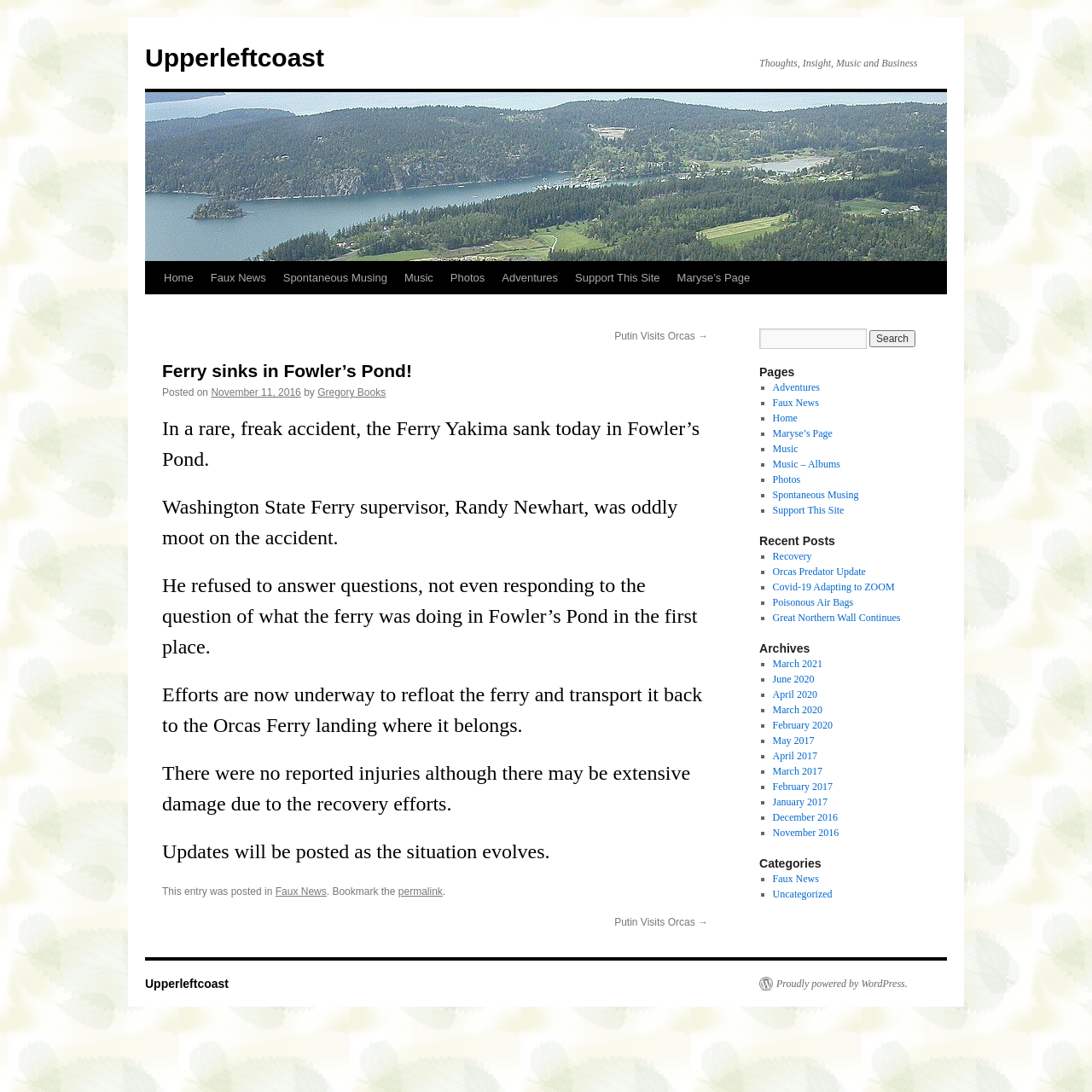What is the name of the author of the latest article?
Using the image as a reference, answer the question with a short word or phrase.

Gregory Books